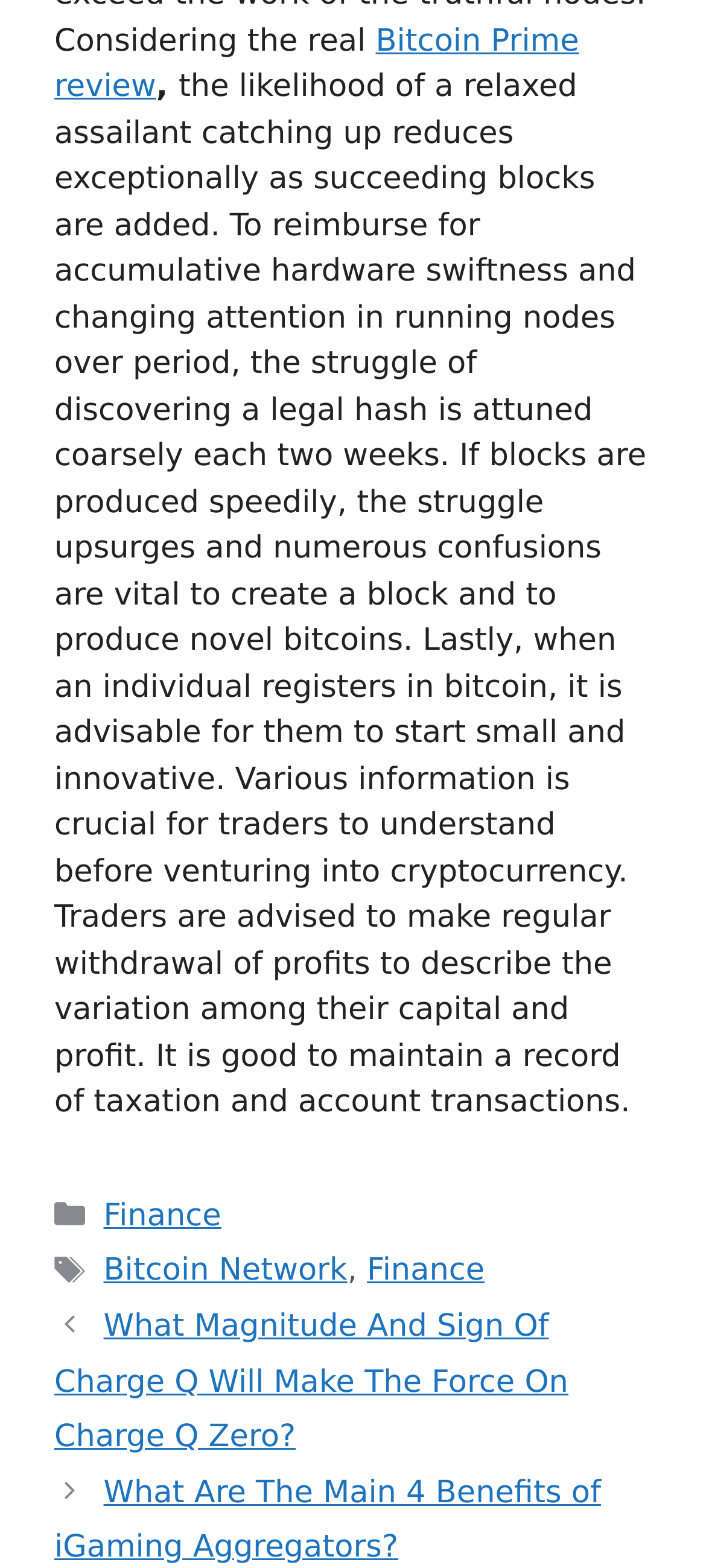Locate the bounding box of the UI element with the following description: "Late 2023".

None